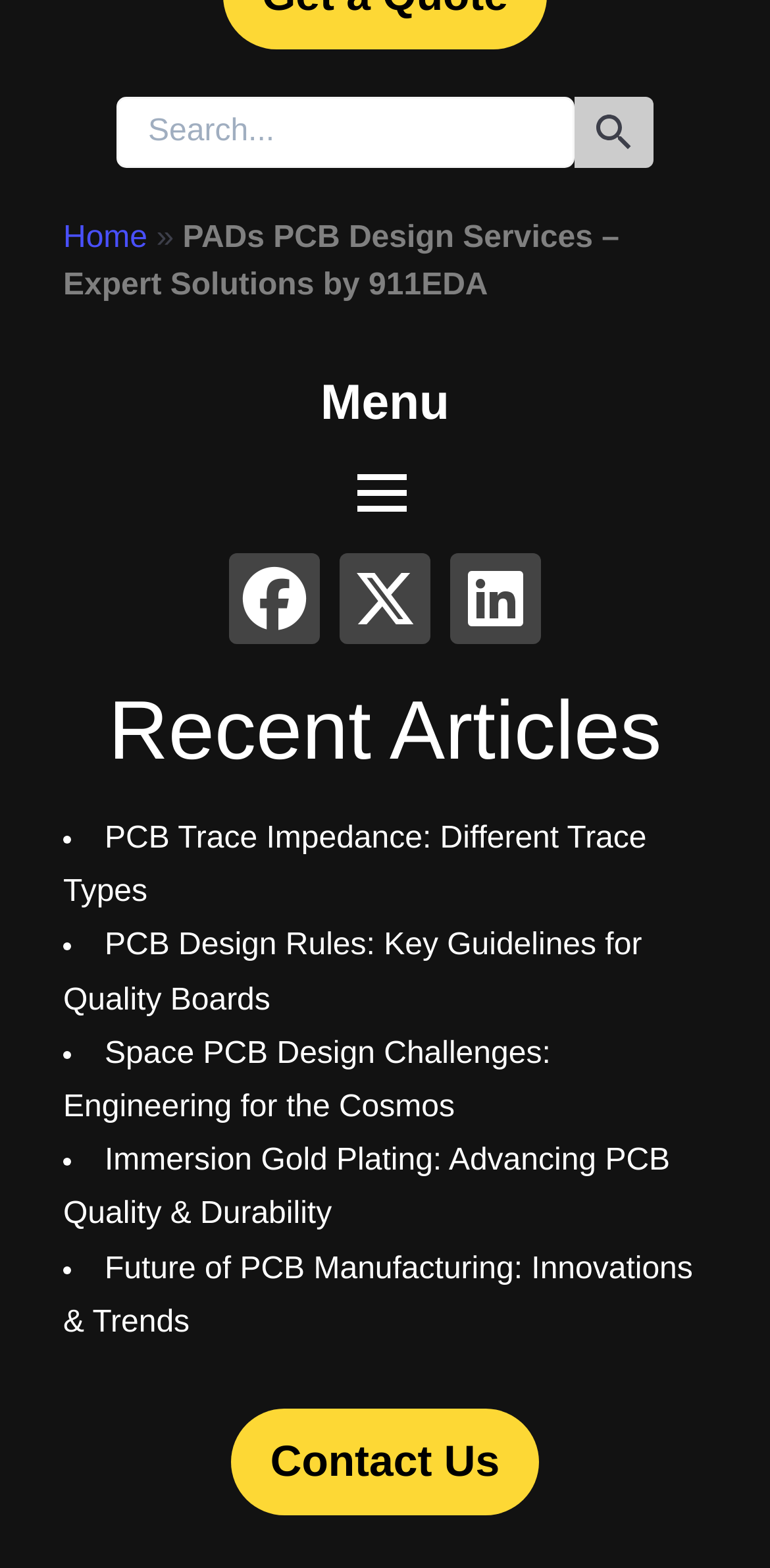Specify the bounding box coordinates of the region I need to click to perform the following instruction: "search for something". The coordinates must be four float numbers in the range of 0 to 1, i.e., [left, top, right, bottom].

[0.151, 0.061, 0.746, 0.107]